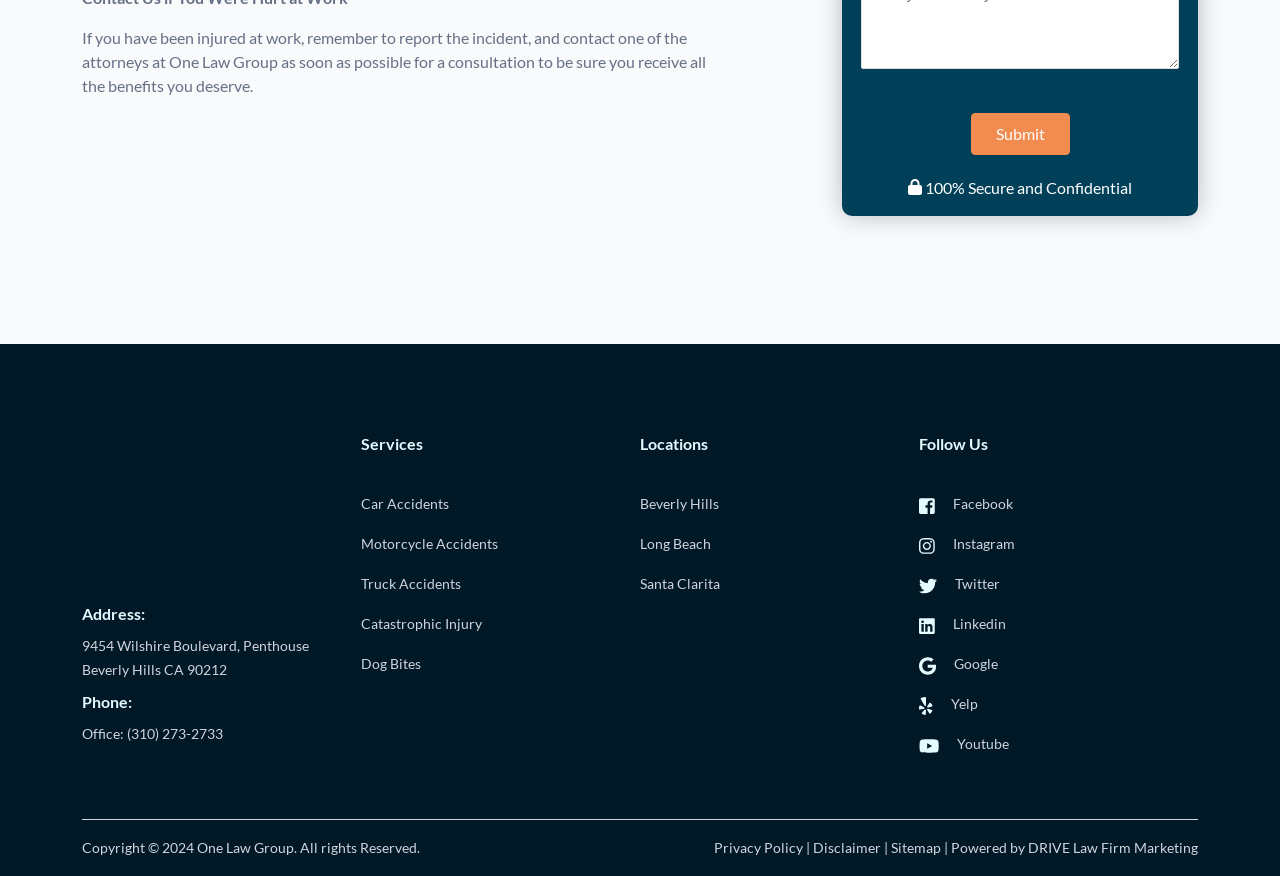Identify the bounding box coordinates for the region of the element that should be clicked to carry out the instruction: "Click the Submit button". The bounding box coordinates should be four float numbers between 0 and 1, i.e., [left, top, right, bottom].

[0.758, 0.129, 0.836, 0.177]